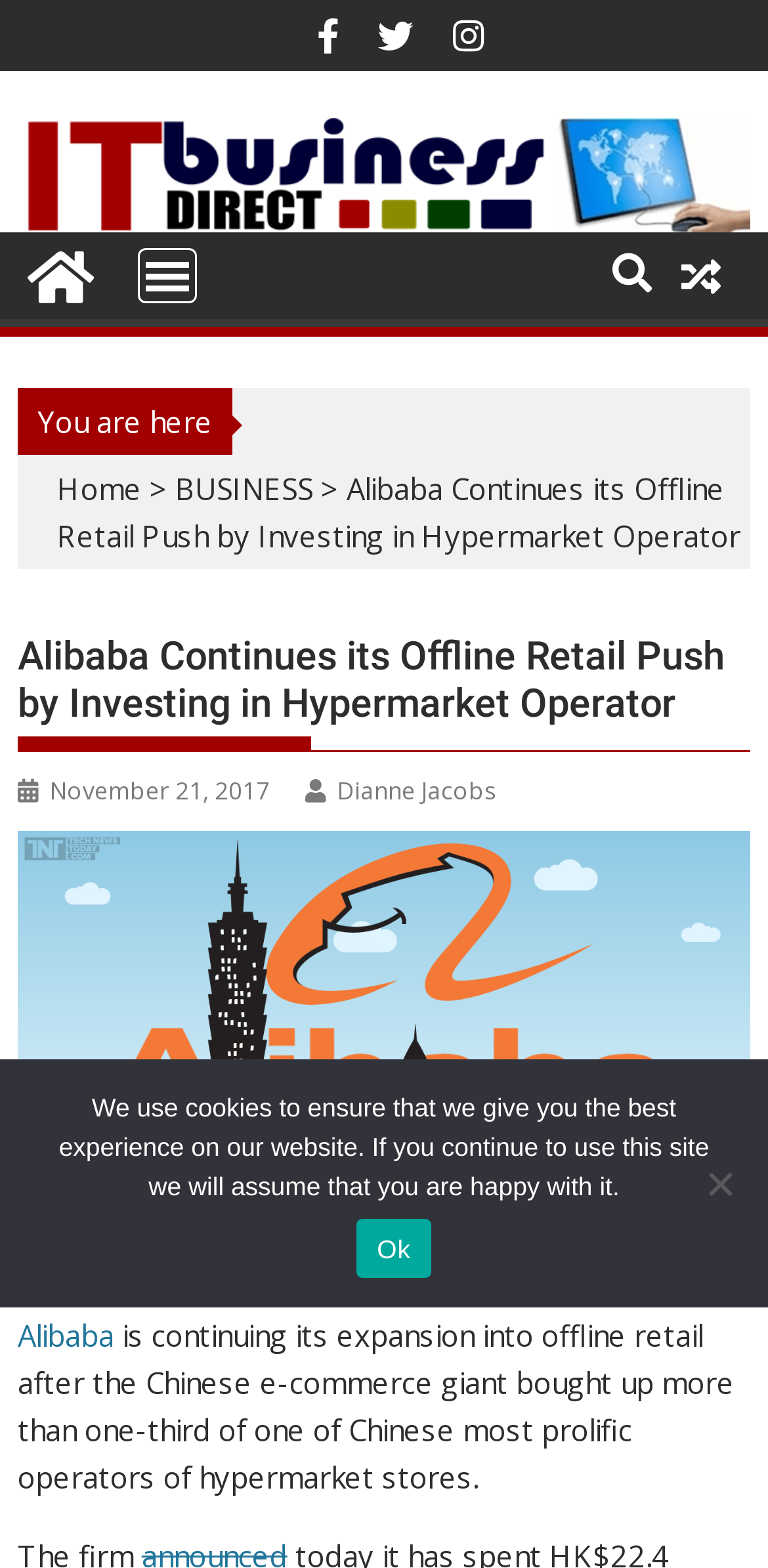Provide the bounding box coordinates in the format (top-left x, top-left y, bottom-right x, bottom-right y). All values are floating point numbers between 0 and 1. Determine the bounding box coordinate of the UI element described as: Dianne Jacobs

[0.397, 0.494, 0.646, 0.515]